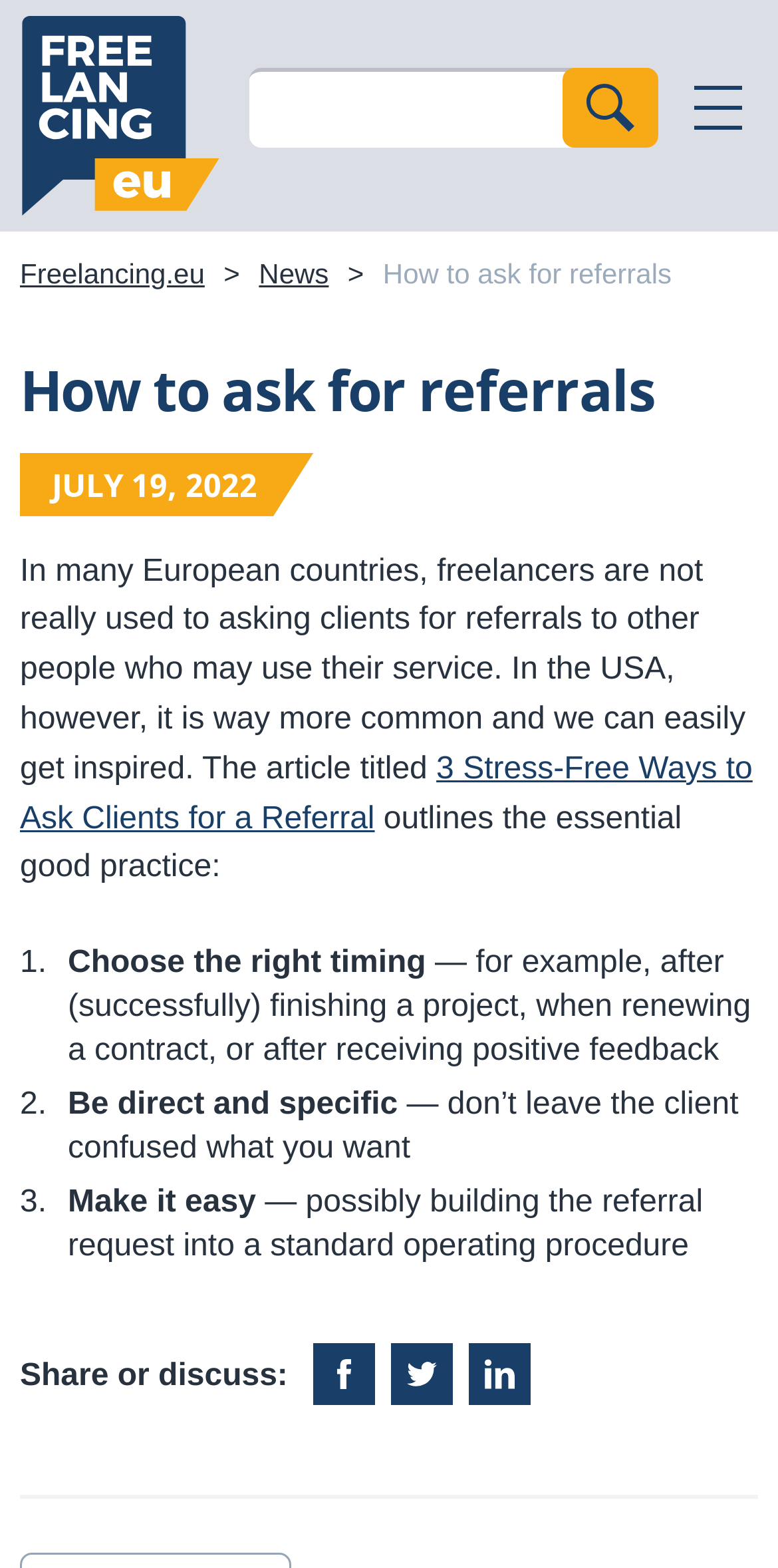Provide the bounding box coordinates of the HTML element described by the text: "parent_node: SEARCH name="q"".

[0.321, 0.043, 0.846, 0.094]